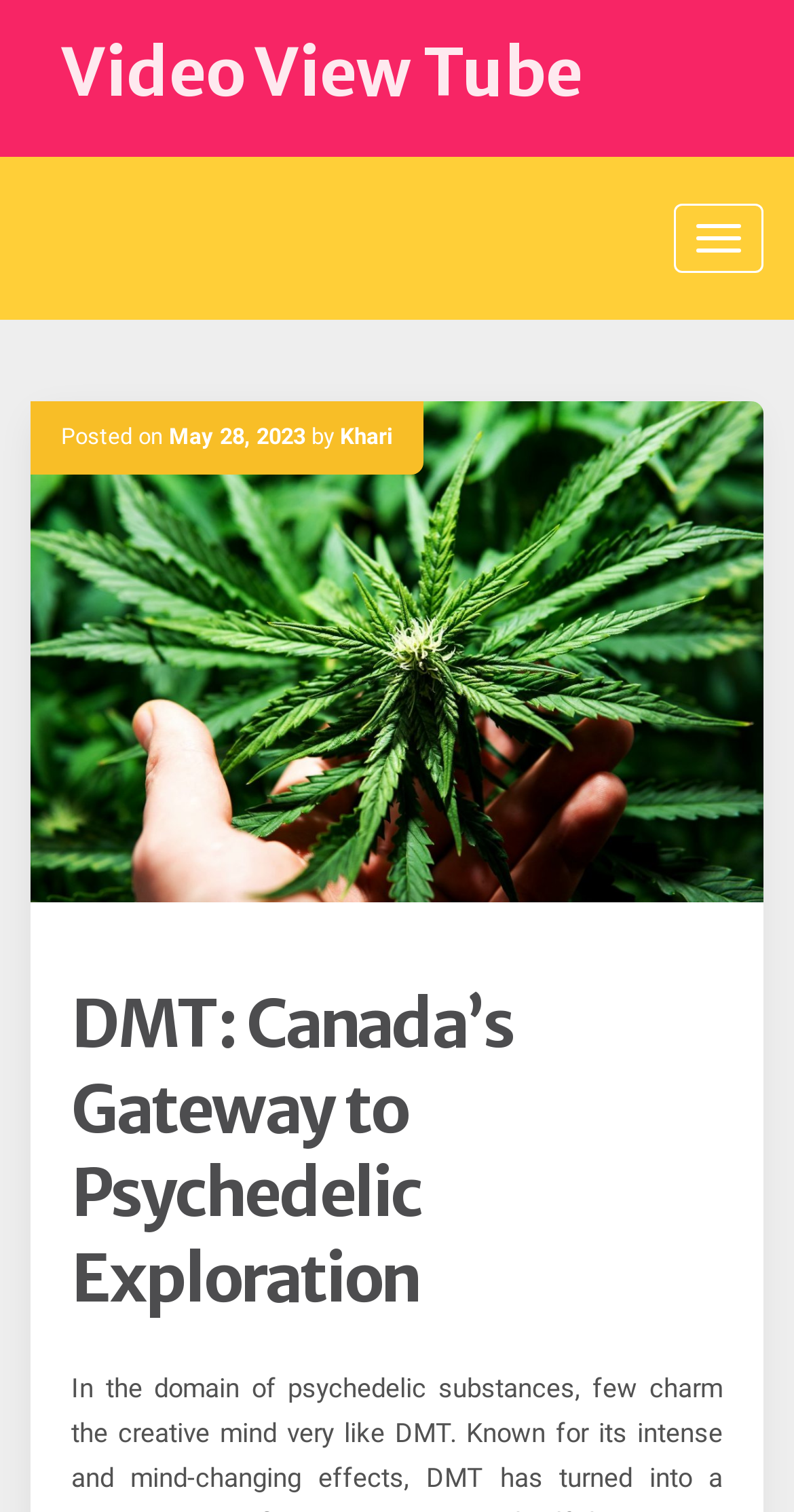Provide a brief response to the question using a single word or phrase: 
What is the date of the post?

May 28, 2023